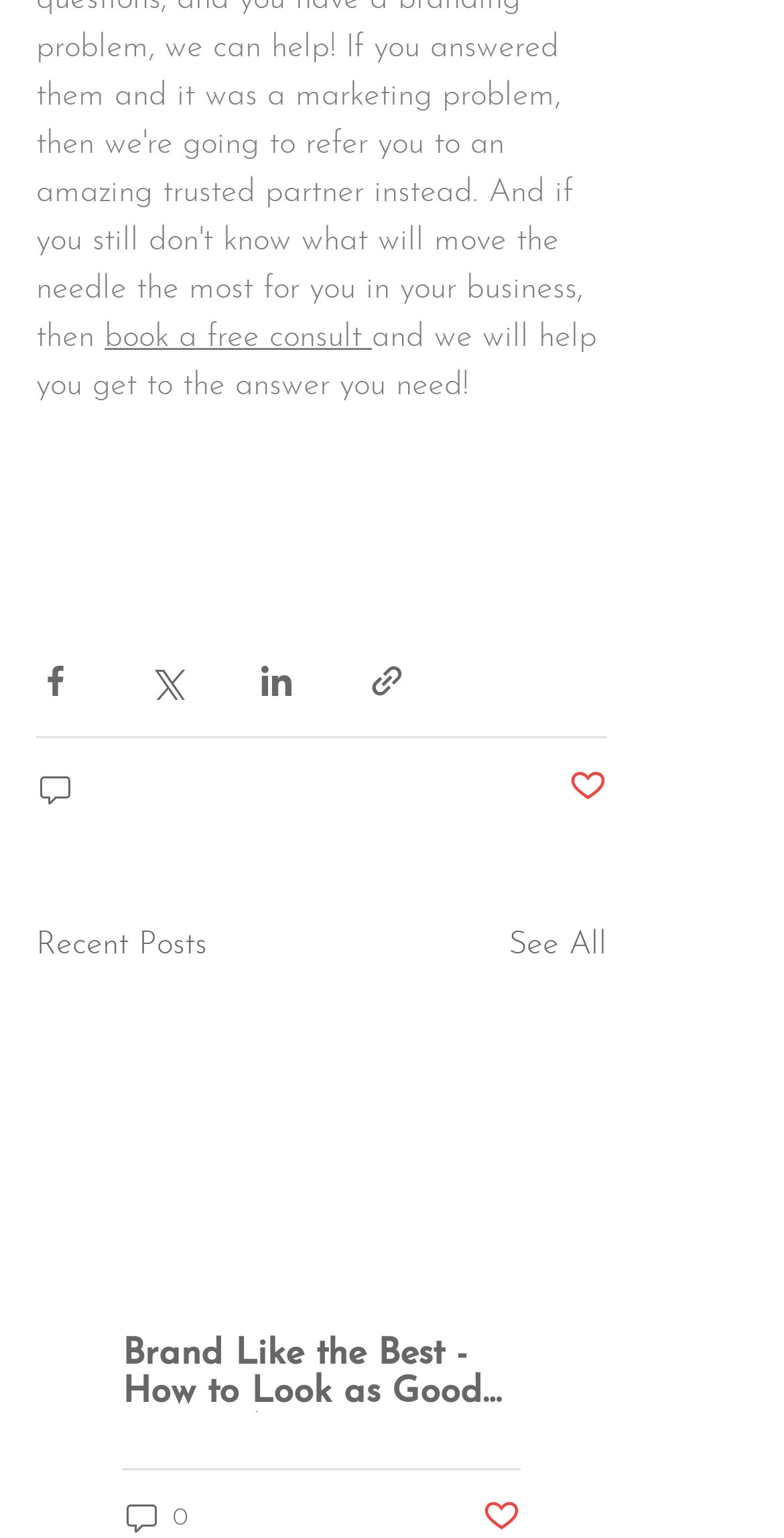How many social media sharing options are available? From the image, respond with a single word or brief phrase.

4